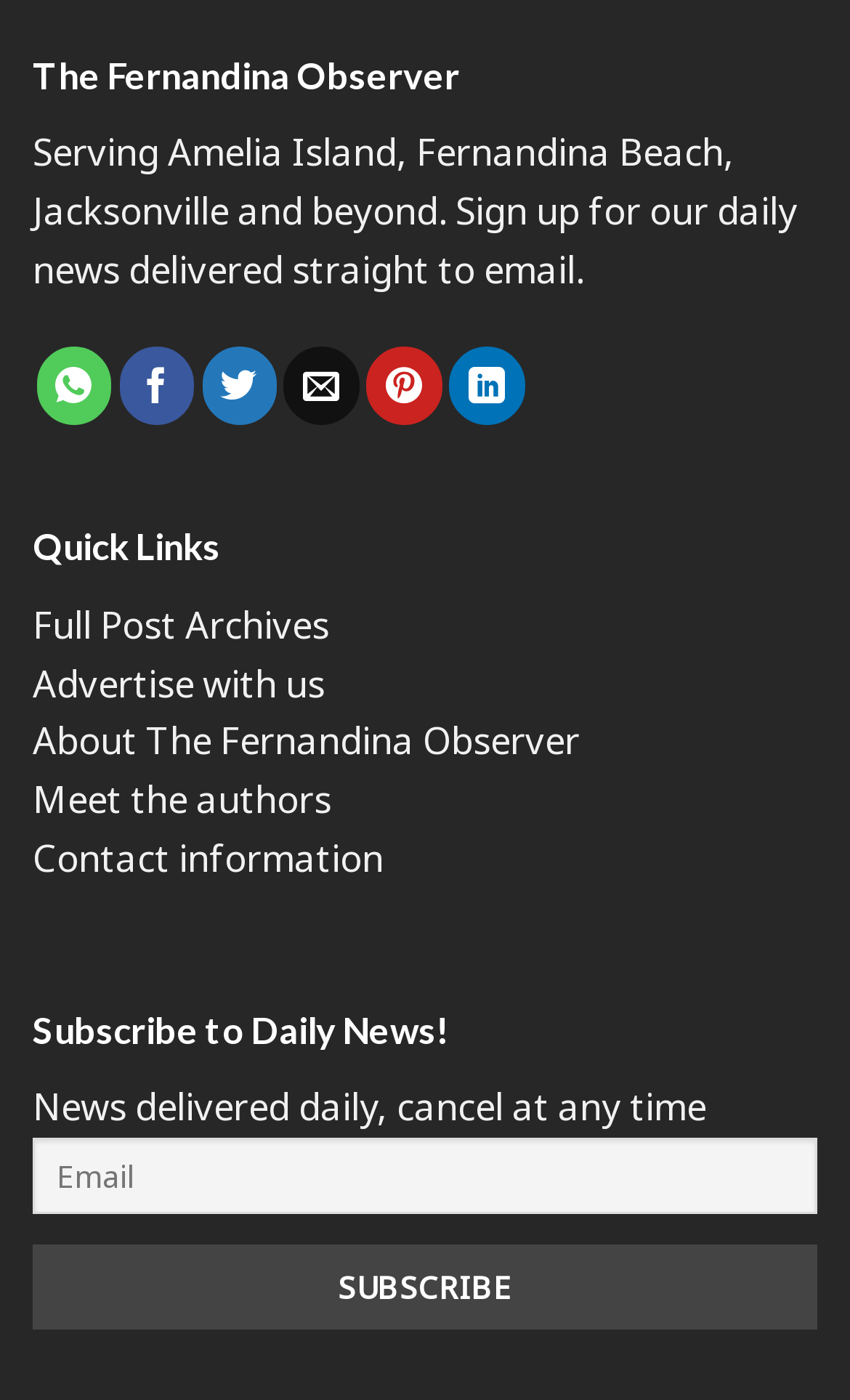Can you give a detailed response to the following question using the information from the image? What is the button text for subscribing to daily news?

The button element at the bottom of the webpage has a static text element with the text 'SUBSCRIBE', which is the button text for subscribing to daily news.